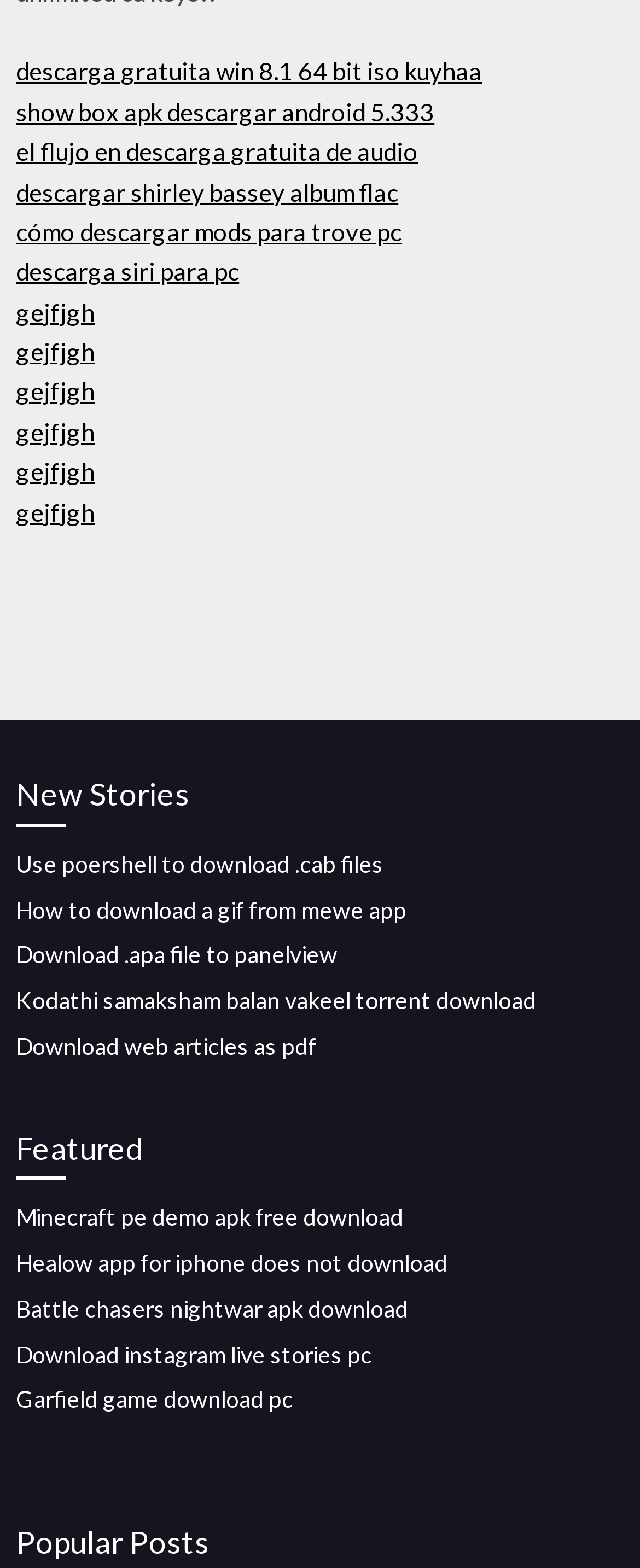Locate the bounding box coordinates of the item that should be clicked to fulfill the instruction: "Download Minecraft PE demo APK".

[0.025, 0.767, 0.63, 0.785]